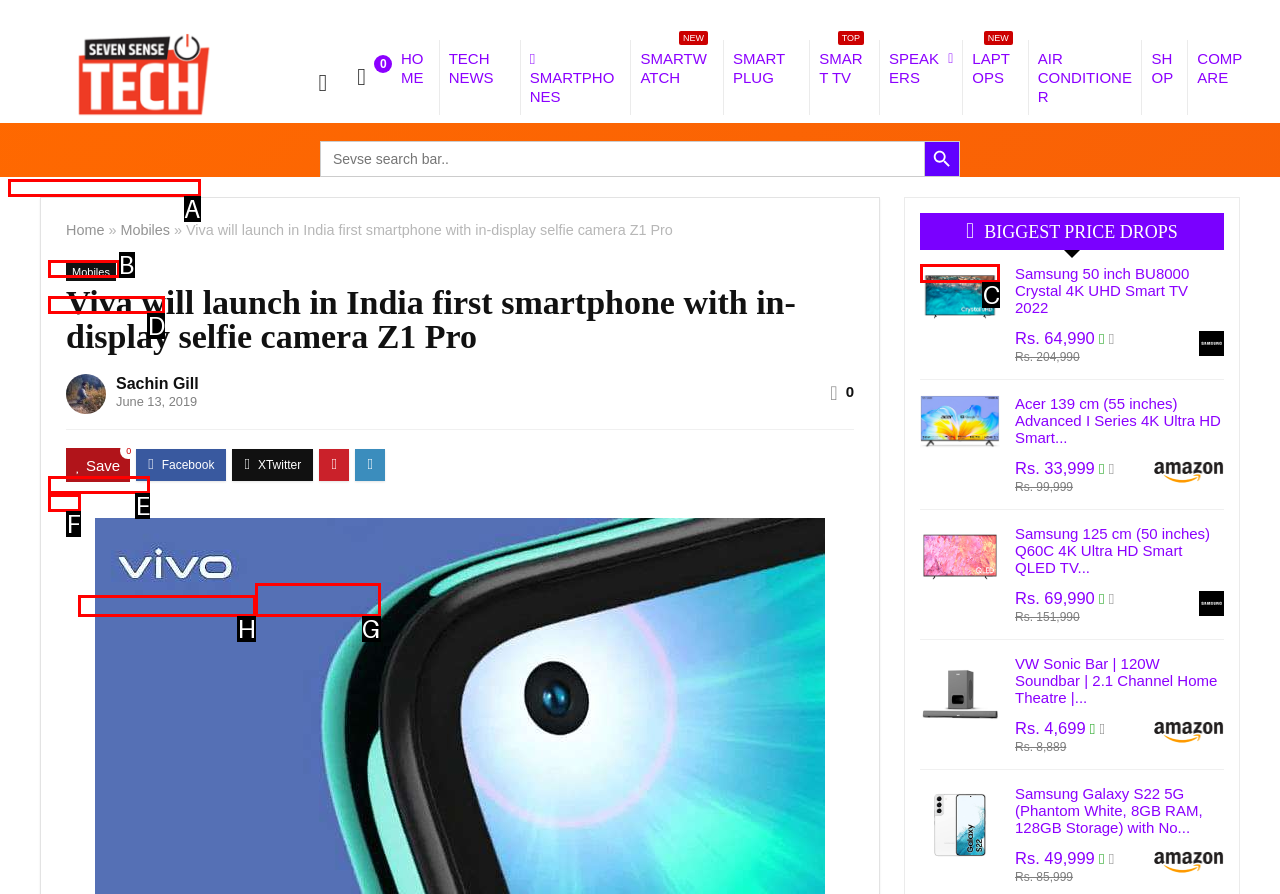Indicate the UI element to click to perform the task: View details of Viva Z1 Pro. Reply with the letter corresponding to the chosen element.

C